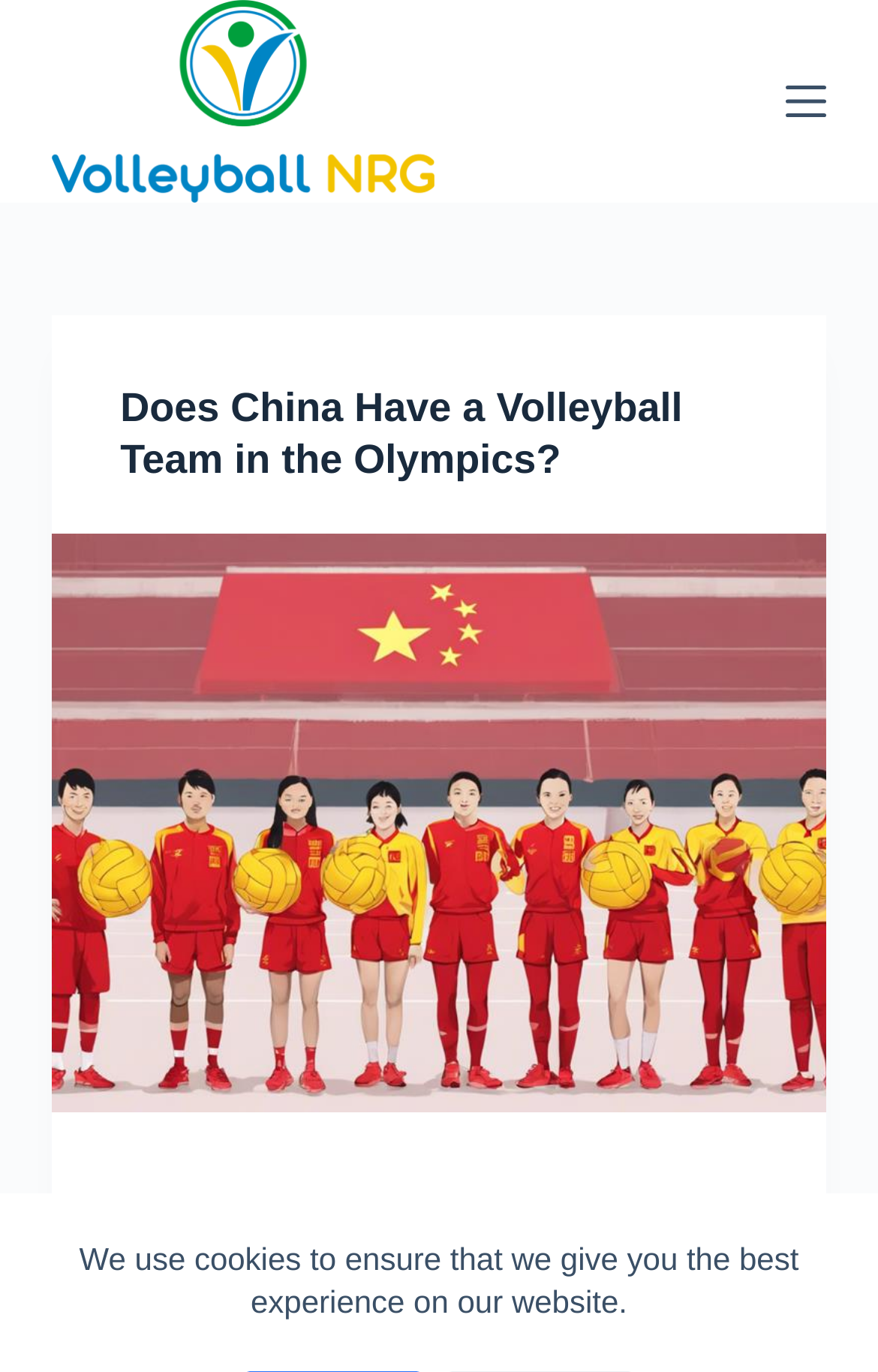What is the image on the webpage?
Use the screenshot to answer the question with a single word or phrase.

Volleyball team